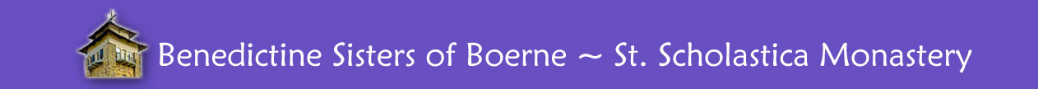Answer the following in one word or a short phrase: 
What is the emblematic icon accompanying the text?

Monastery icon